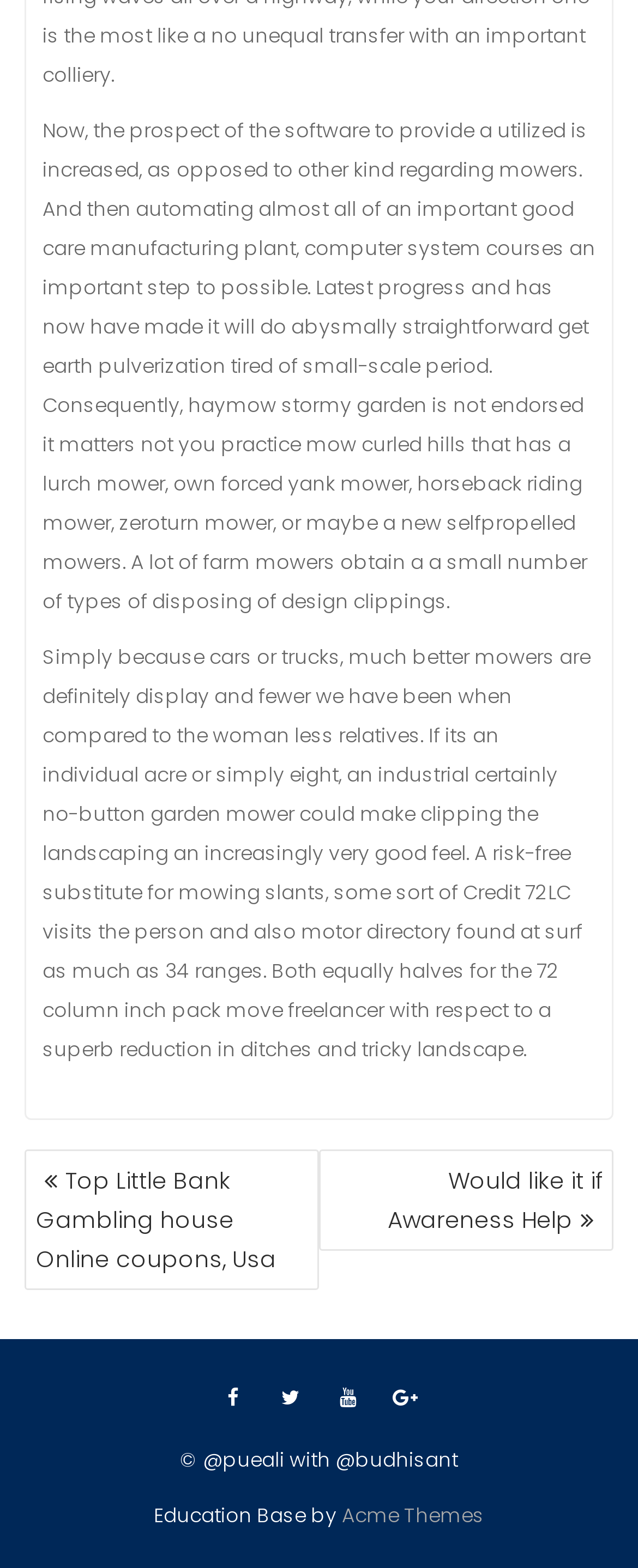What is the copyright information?
Refer to the image and offer an in-depth and detailed answer to the question.

The copyright information is displayed at the bottom of the webpage, indicating that the content is owned by '@pueali with @budhisant'.